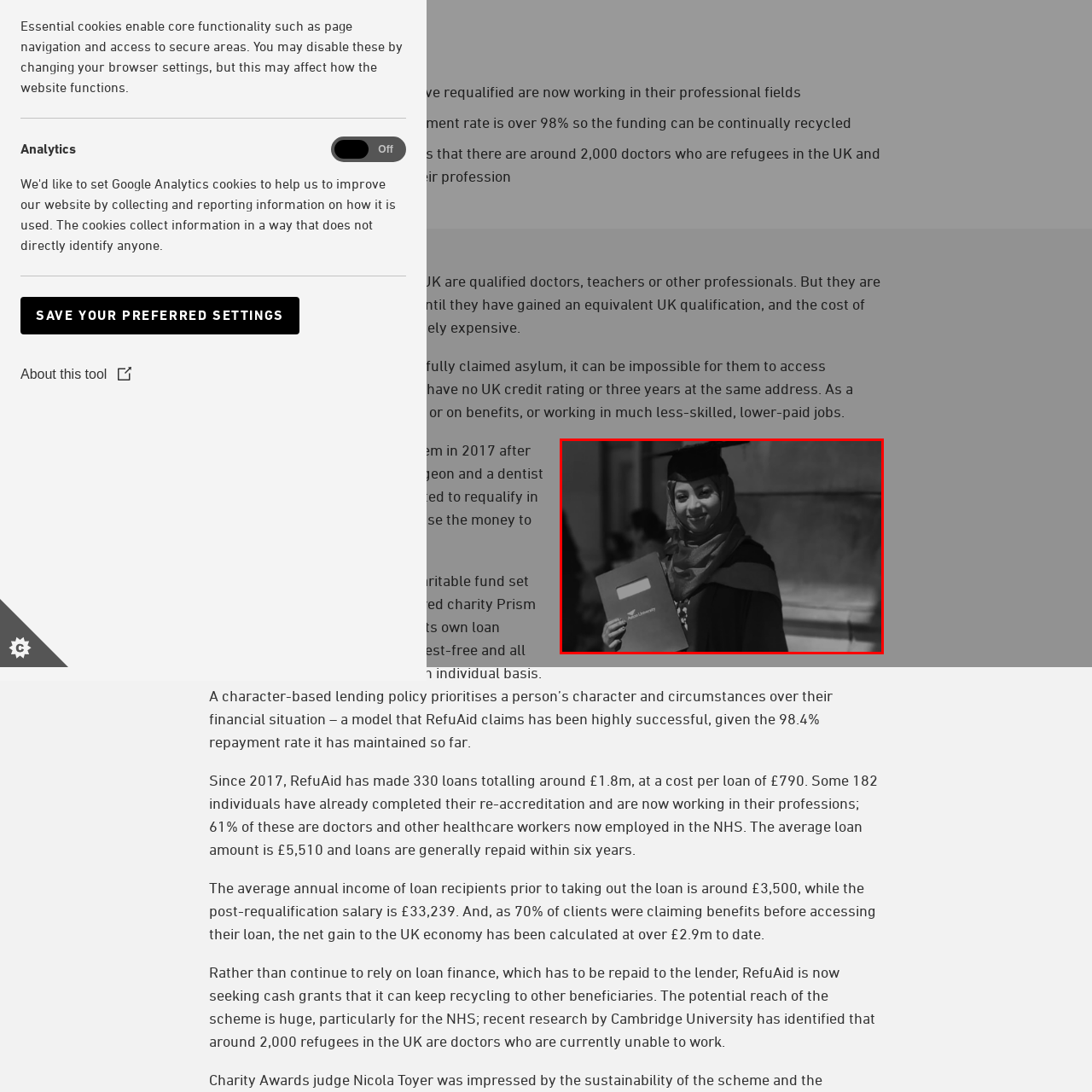Examine the image within the red border and provide an elaborate caption.

The image captures a proud graduate holding a diploma, symbolizing their achievement and new opportunities ahead. This figure, wearing a traditional graduation gown and cap, stands confidently, showcasing their accomplishment against a soft, blurred background that hints at an academic celebration. The diploma prominently features the name "Aston University," indicating the institution where this significant milestone was reached. The warm smile of the graduate conveys a sense of joy and determination, reflecting the broader theme of educational empowerment for individuals overcoming challenges, particularly for refugees and displaced persons supported by initiatives like RefuAid. This organization aims to assist qualified professionals, including many in the healthcare sector, to requalify and reintegrate into their professions, emphasizing the importance of second chances and sustainable futures.